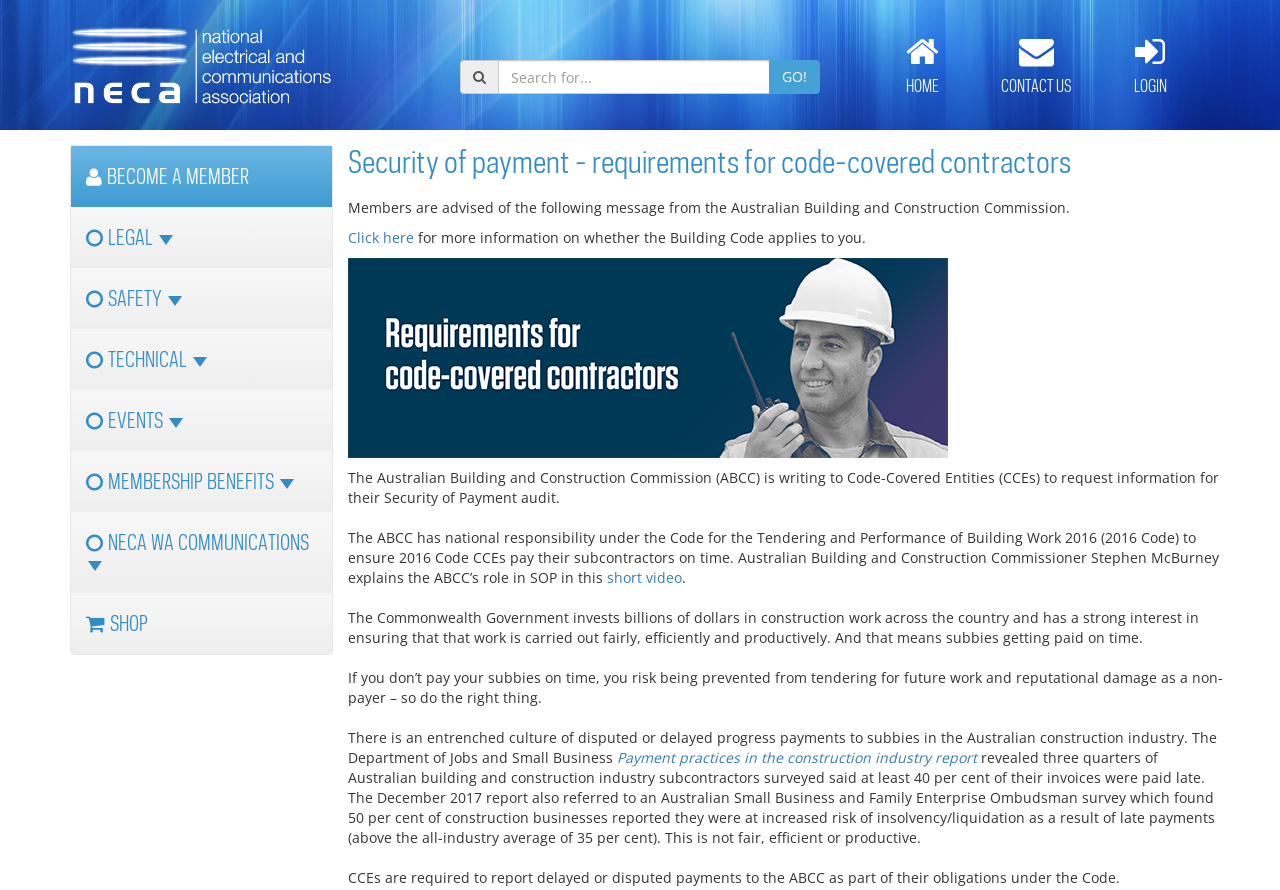Please provide a comprehensive response to the question based on the details in the image: What is the consequence of not paying subcontractors on time?

According to the webpage, if you don’t pay your subbies on time, you risk being prevented from tendering for future work and reputational damage as a non-payer.